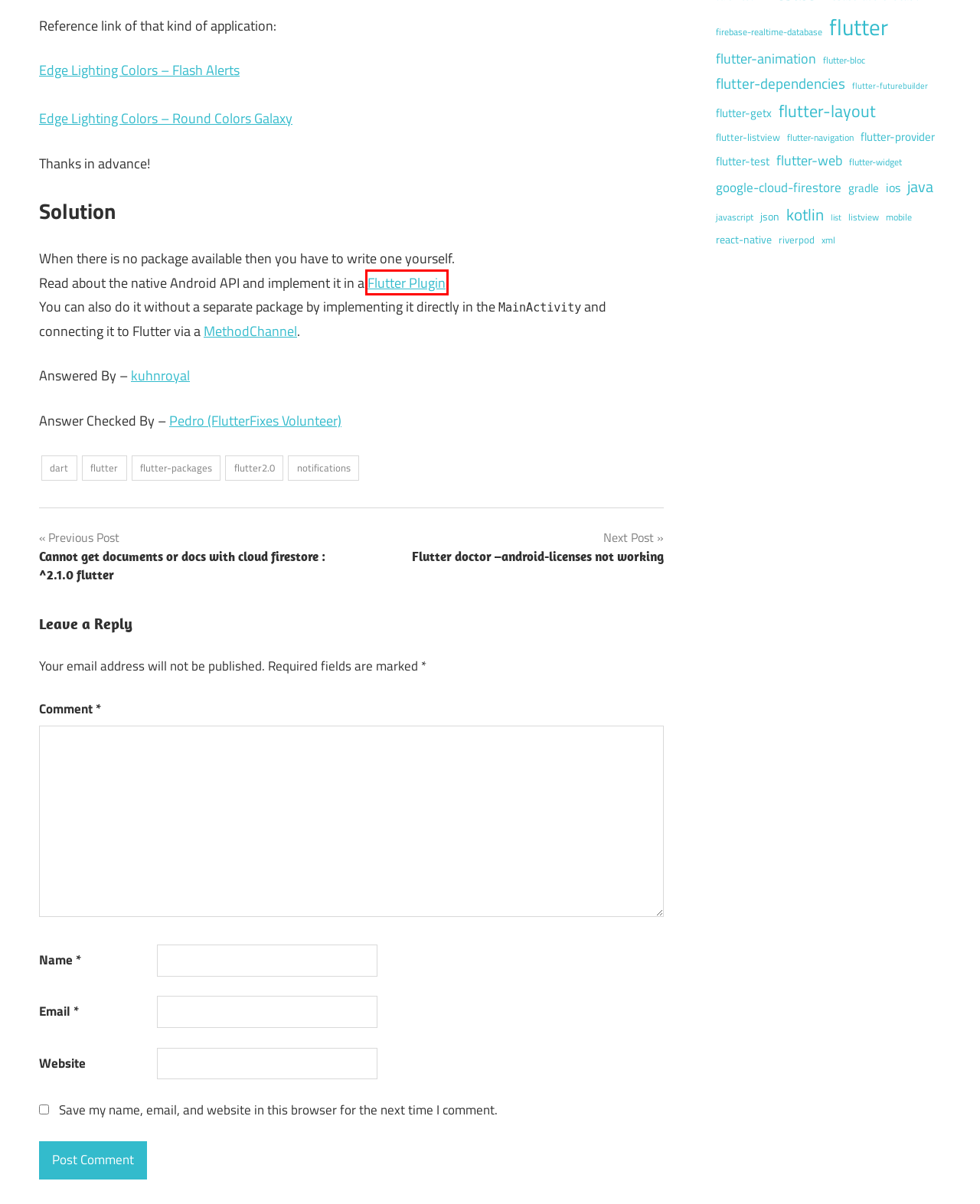Given a screenshot of a webpage featuring a red bounding box, identify the best matching webpage description for the new page after the element within the red box is clicked. Here are the options:
A. gradle – Flutter Fixes
B. flutter-packages – Flutter Fixes
C. Developing | Flutter
D. flutter-test – Flutter Fixes
E. flutter-bloc – Flutter Fixes
F. javascript – Flutter Fixes
G. Cannot get documents or docs with cloud firestore : ^2.1.0 flutter – Flutter Fixes
H. Contact Us – Flutter Fixes

C